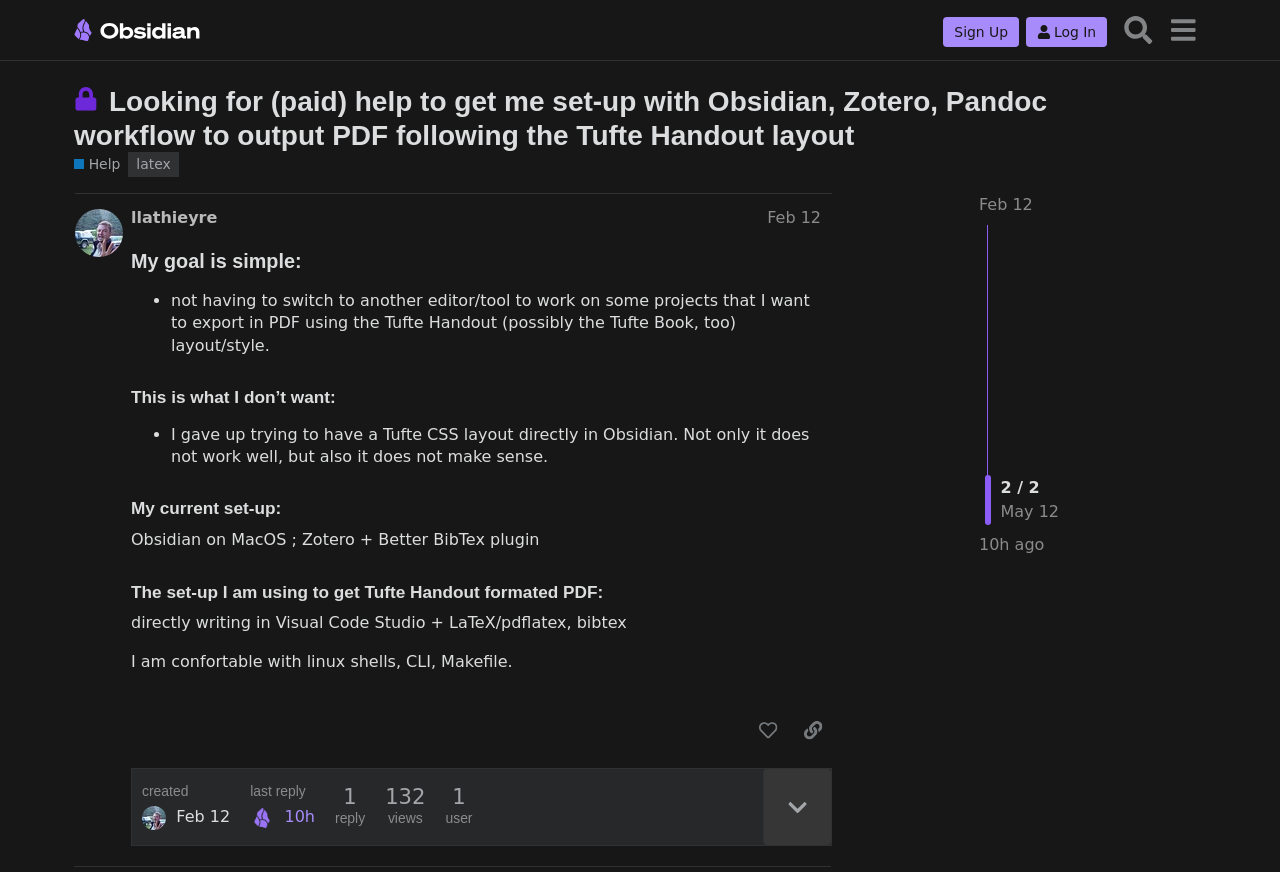Answer the question below using just one word or a short phrase: 
What is the author's current setup?

Obsidian on MacOS, Zotero + Better BibTex plugin